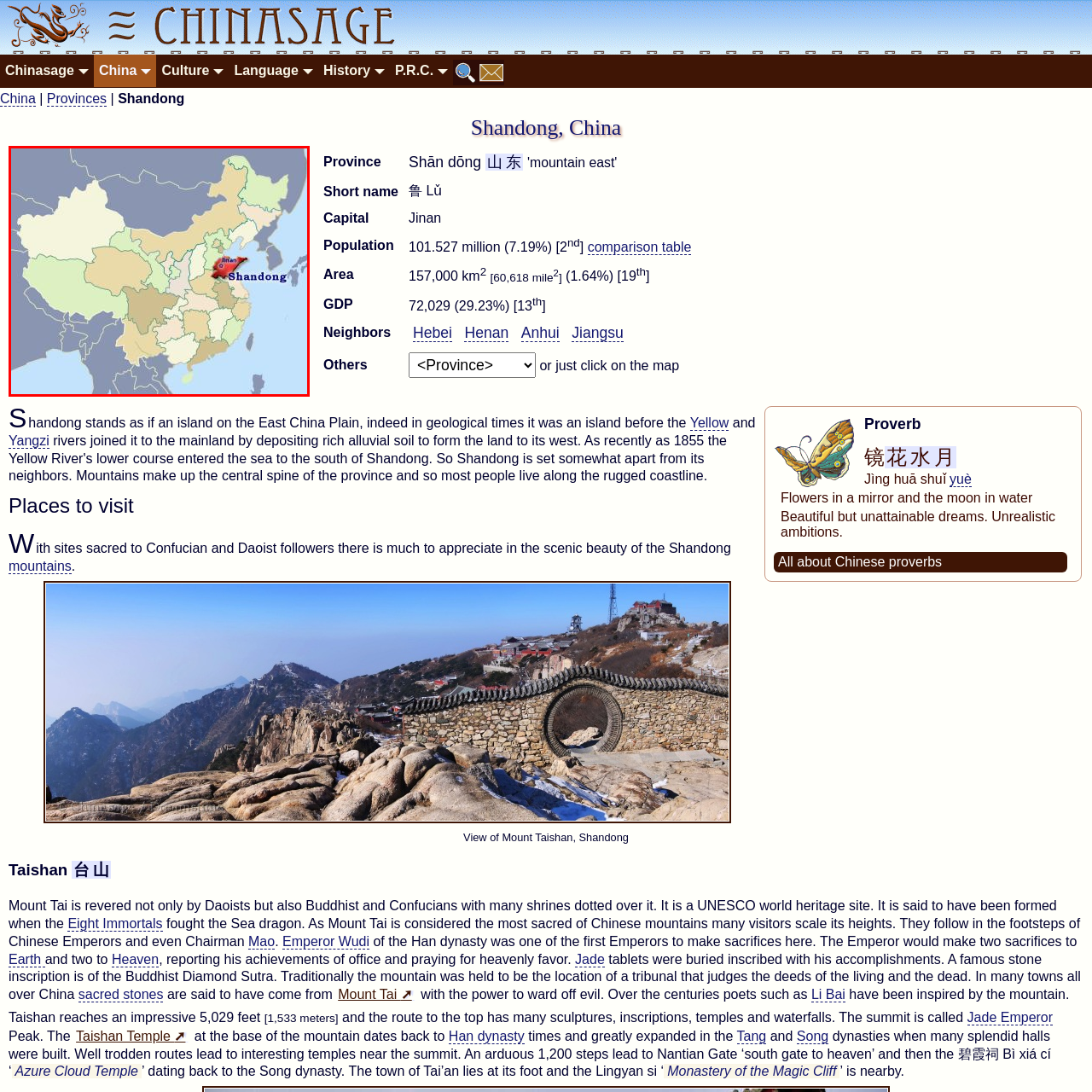What is the capital city of Shandong Province?
Carefully look at the image inside the red bounding box and answer the question in a detailed manner using the visual details present.

The image highlights Jinan as the capital city of Shandong Province, marked on the map to showcase its administrative significance.